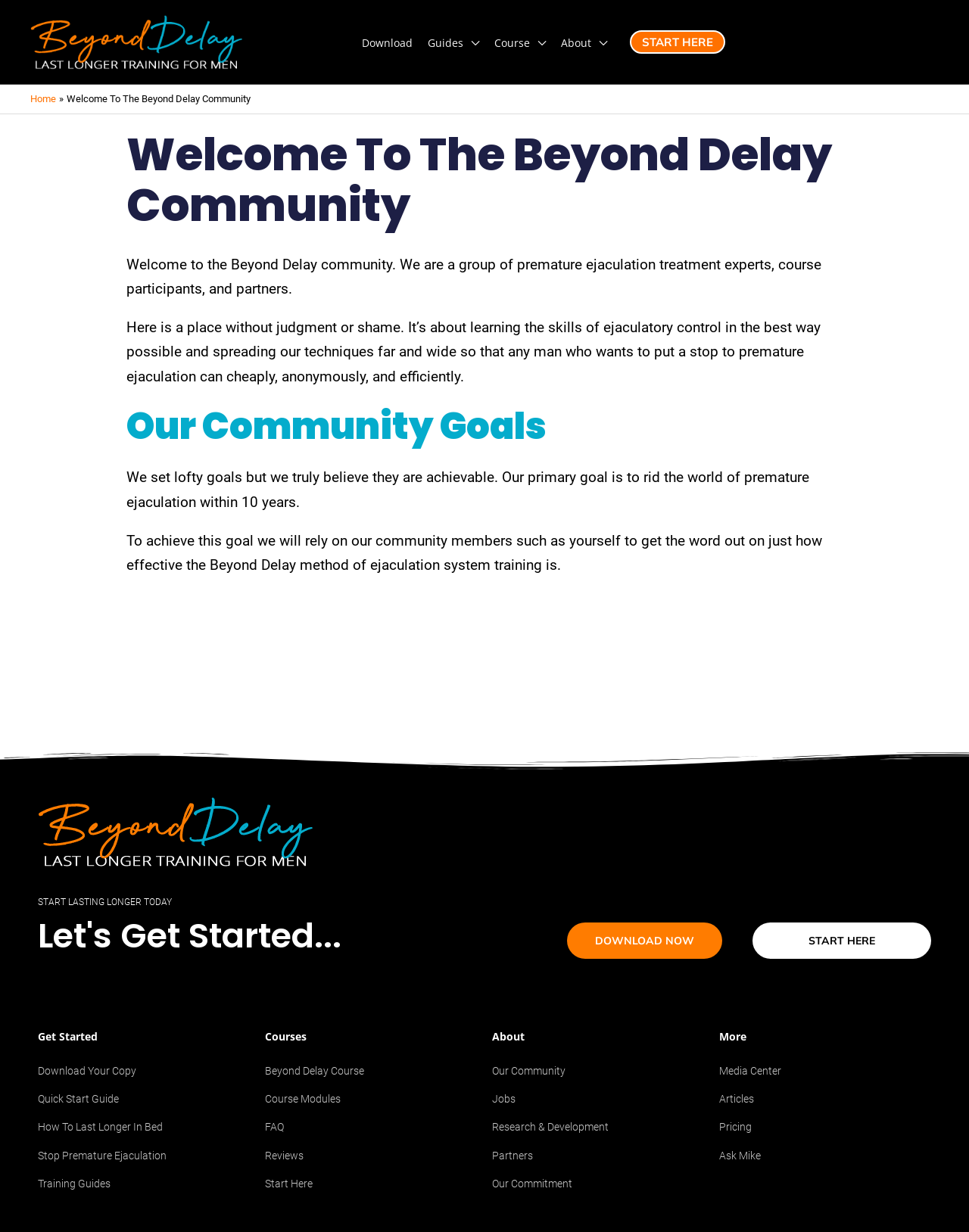Provide an in-depth description of the elements and layout of the webpage.

The webpage is the homepage of the Beyond Delay community, a group of premature ejaculation treatment experts, course participants, and partners. At the top left corner, there is a logo of Beyond Delay, accompanied by a link to the website's main page. To the right of the logo, there is a navigation menu with links to various sections of the website, including "Download", "Guides", "Course", and "About".

Below the navigation menu, there is a prominent call-to-action button "START HERE" that encourages visitors to get started with the community. On the top right corner, there is a breadcrumb navigation menu that shows the current page's location within the website's hierarchy.

The main content of the webpage is divided into several sections. The first section welcomes visitors to the Beyond Delay community and introduces its purpose. The text explains that the community is a place where people can learn to control ejaculation without judgment or shame.

The next section outlines the community's goals, which include ridding the world of premature ejaculation within 10 years. The text explains that the community relies on its members to spread the word about the effectiveness of the Beyond Delay method.

Below the community goals section, there is a call-to-action section with a prominent heading "Let's Get Started..." and two buttons: "DOWNLOAD NOW" and "START HERE". This section is followed by a section that provides links to various resources, including "Download Your Copy", "Quick Start Guide", "How To Last Longer In Bed", and more.

The webpage also features three columns that provide links to different sections of the website, including "Get Started", "Courses", and "About". The "Get Started" column provides links to resources for new visitors, while the "Courses" column lists various course modules and resources. The "About" column provides links to information about the community, jobs, research, and partners.

Throughout the webpage, there are several headings and subheadings that organize the content and provide a clear structure. The overall design is clean and easy to navigate, with a focus on encouraging visitors to get started with the community and explore its resources.